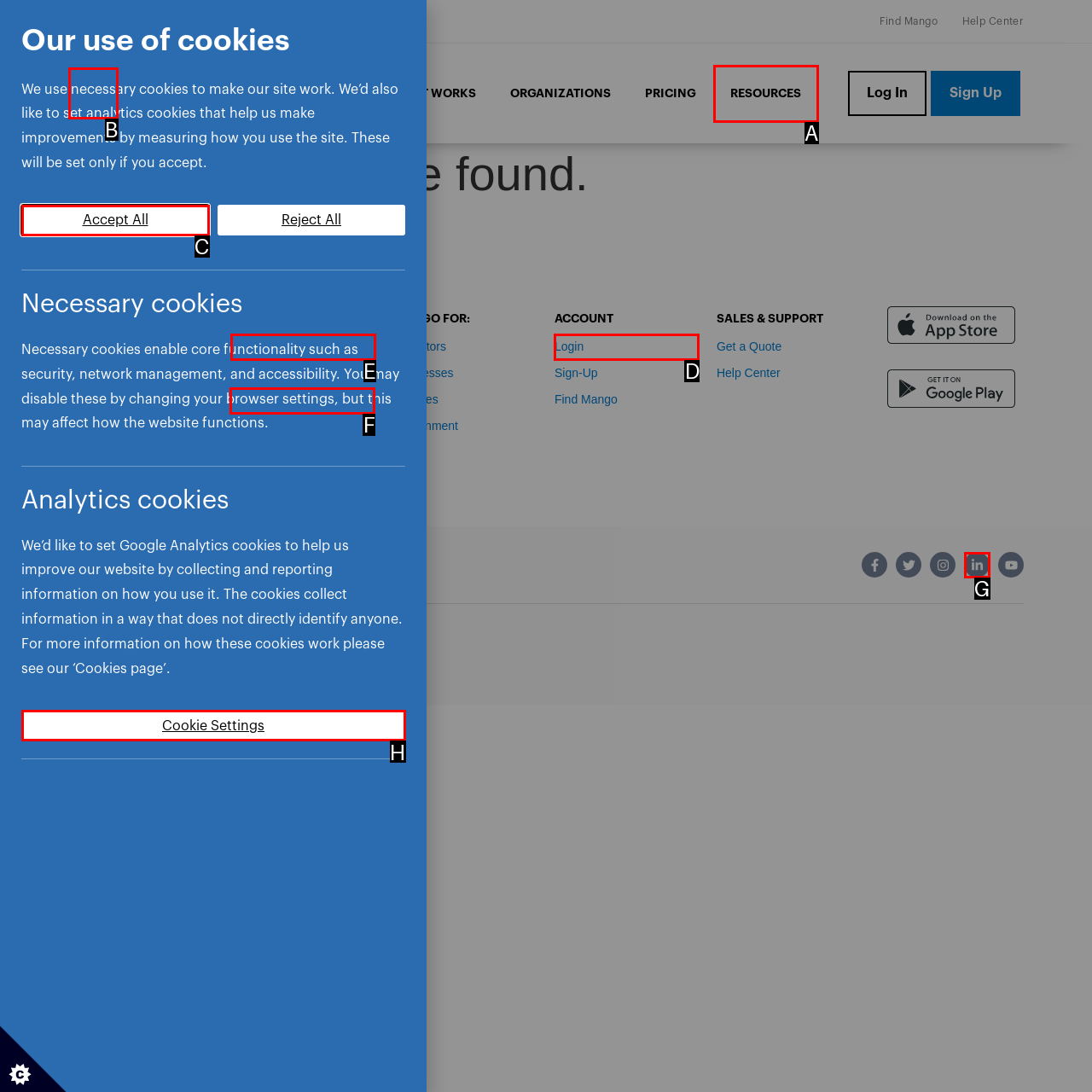Point out the option that needs to be clicked to fulfill the following instruction: Learn about Company
Answer with the letter of the appropriate choice from the listed options.

E